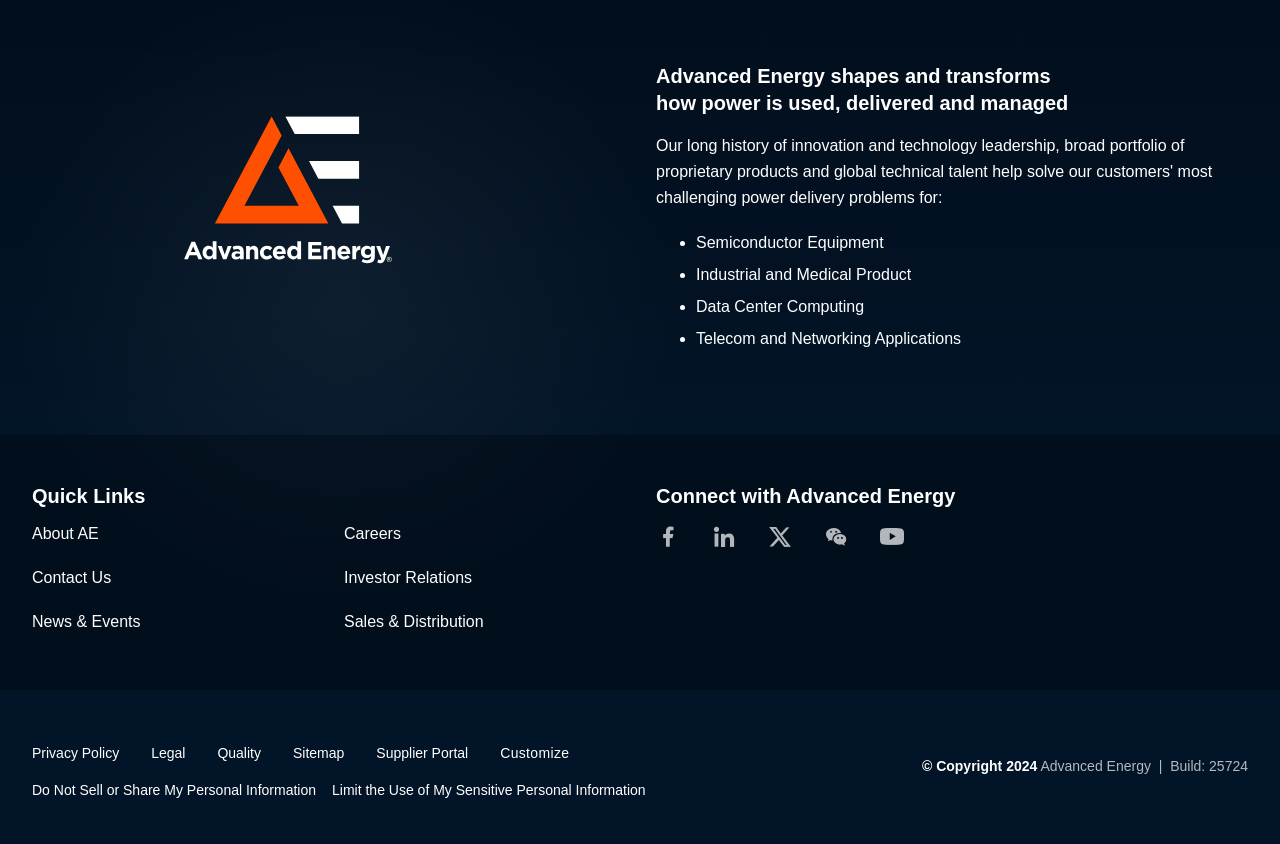Give the bounding box coordinates for this UI element: "Privacy Policy". The coordinates should be four float numbers between 0 and 1, arranged as [left, top, right, bottom].

[0.025, 0.867, 0.093, 0.898]